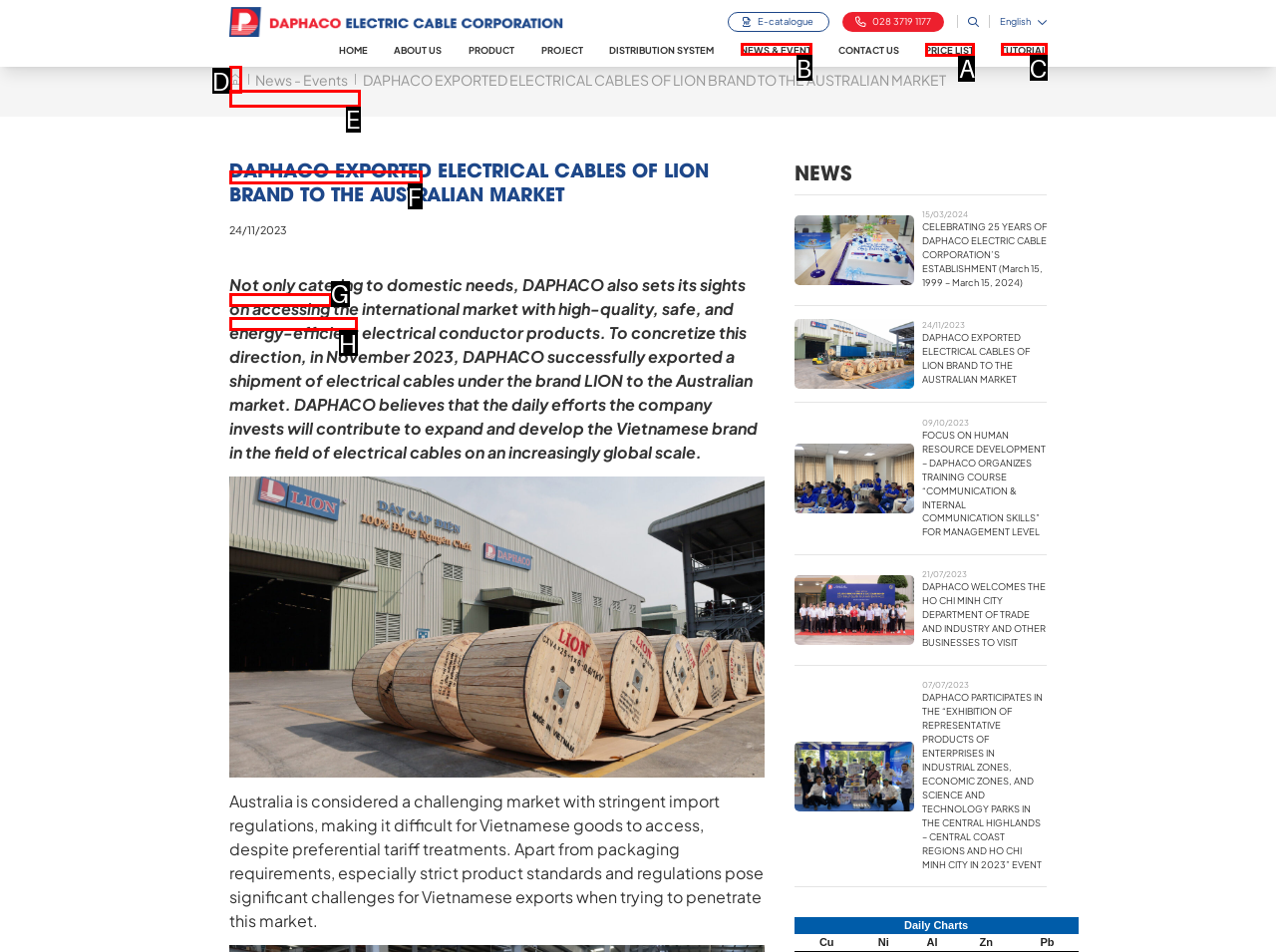Select the appropriate HTML element to click for the following task: Check the price list
Answer with the letter of the selected option from the given choices directly.

A